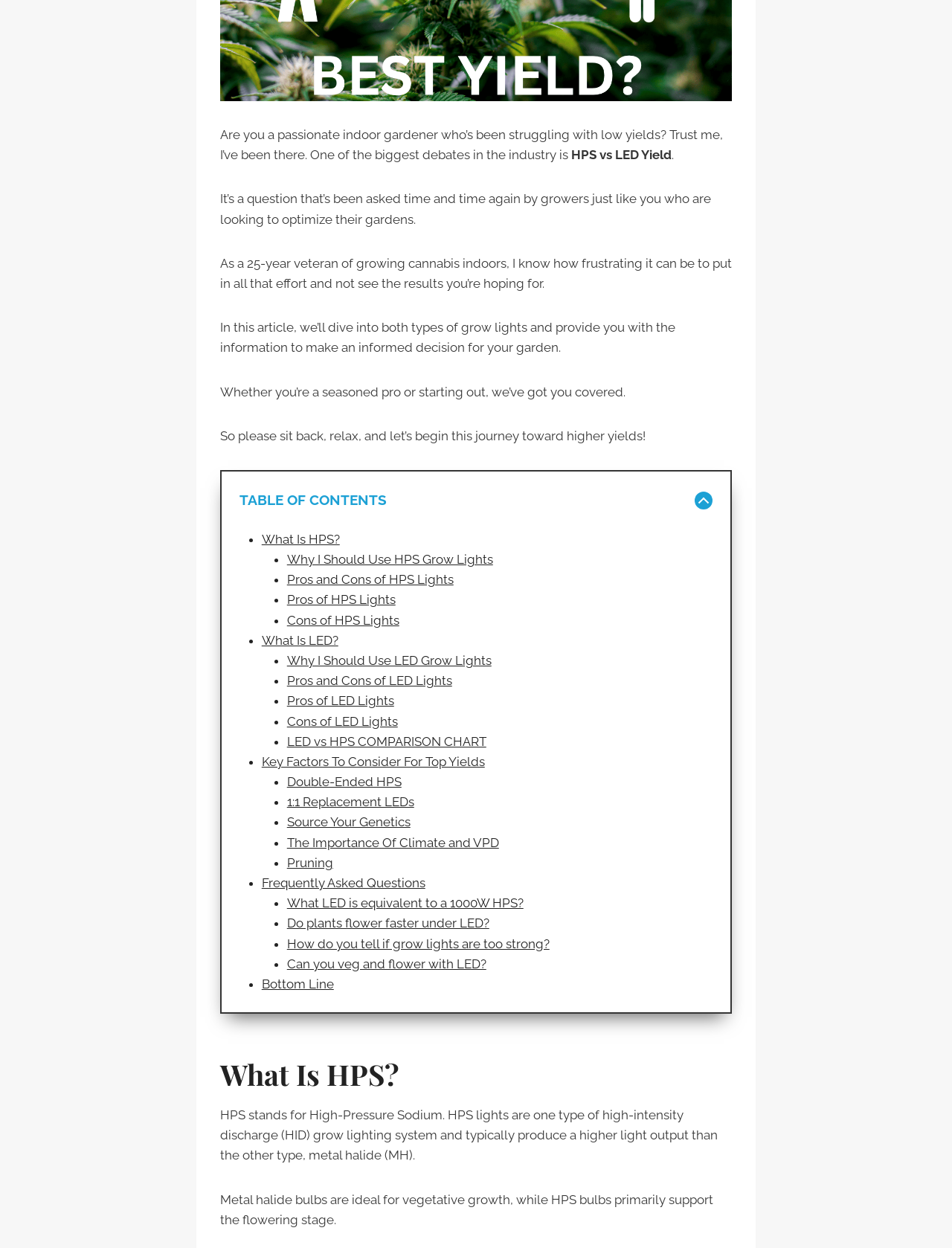Identify the bounding box coordinates for the UI element described as follows: "Pros of LED Lights". Ensure the coordinates are four float numbers between 0 and 1, formatted as [left, top, right, bottom].

[0.301, 0.556, 0.414, 0.568]